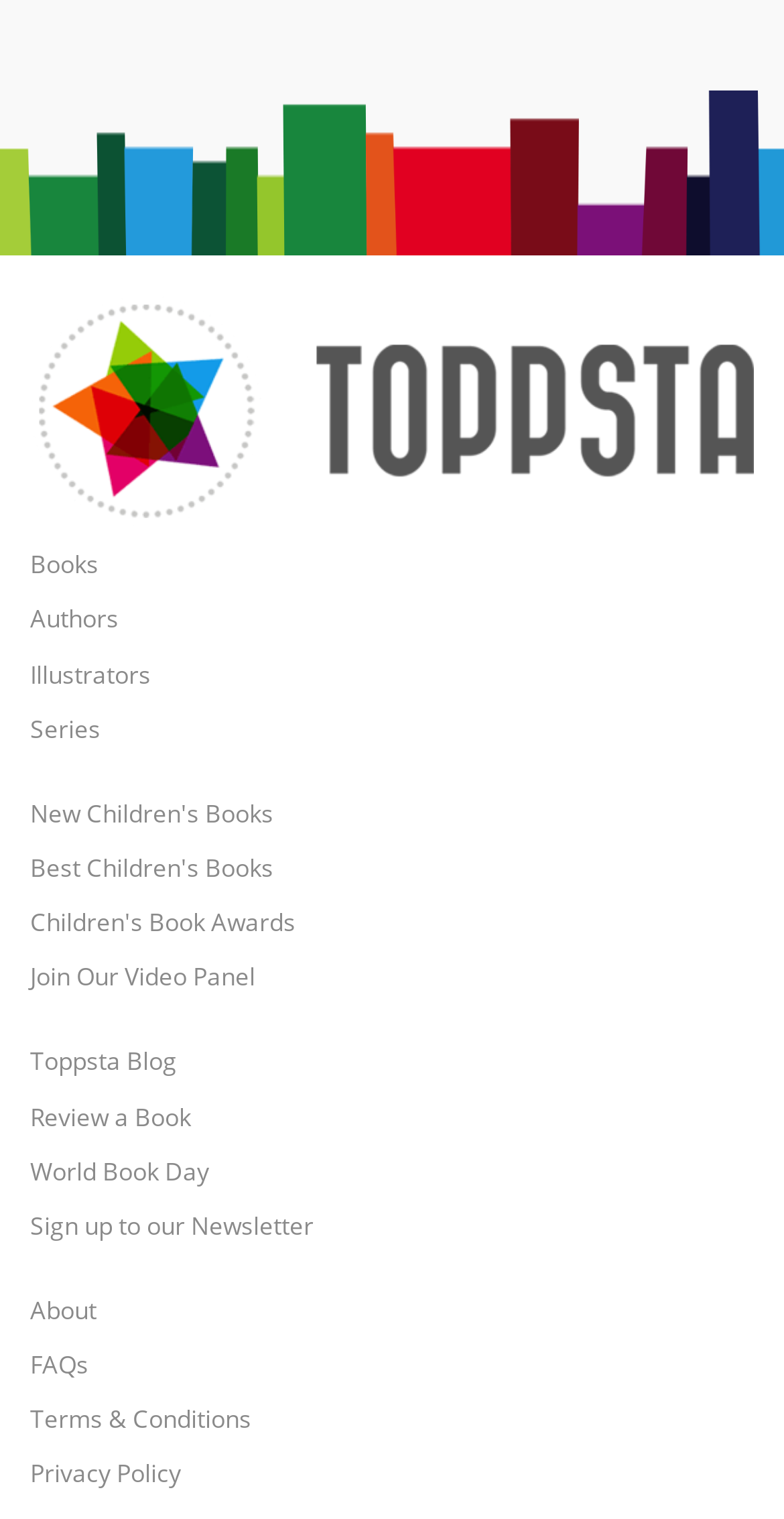Determine the bounding box coordinates of the element's region needed to click to follow the instruction: "Review a book". Provide these coordinates as four float numbers between 0 and 1, formatted as [left, top, right, bottom].

[0.038, 0.724, 0.962, 0.746]